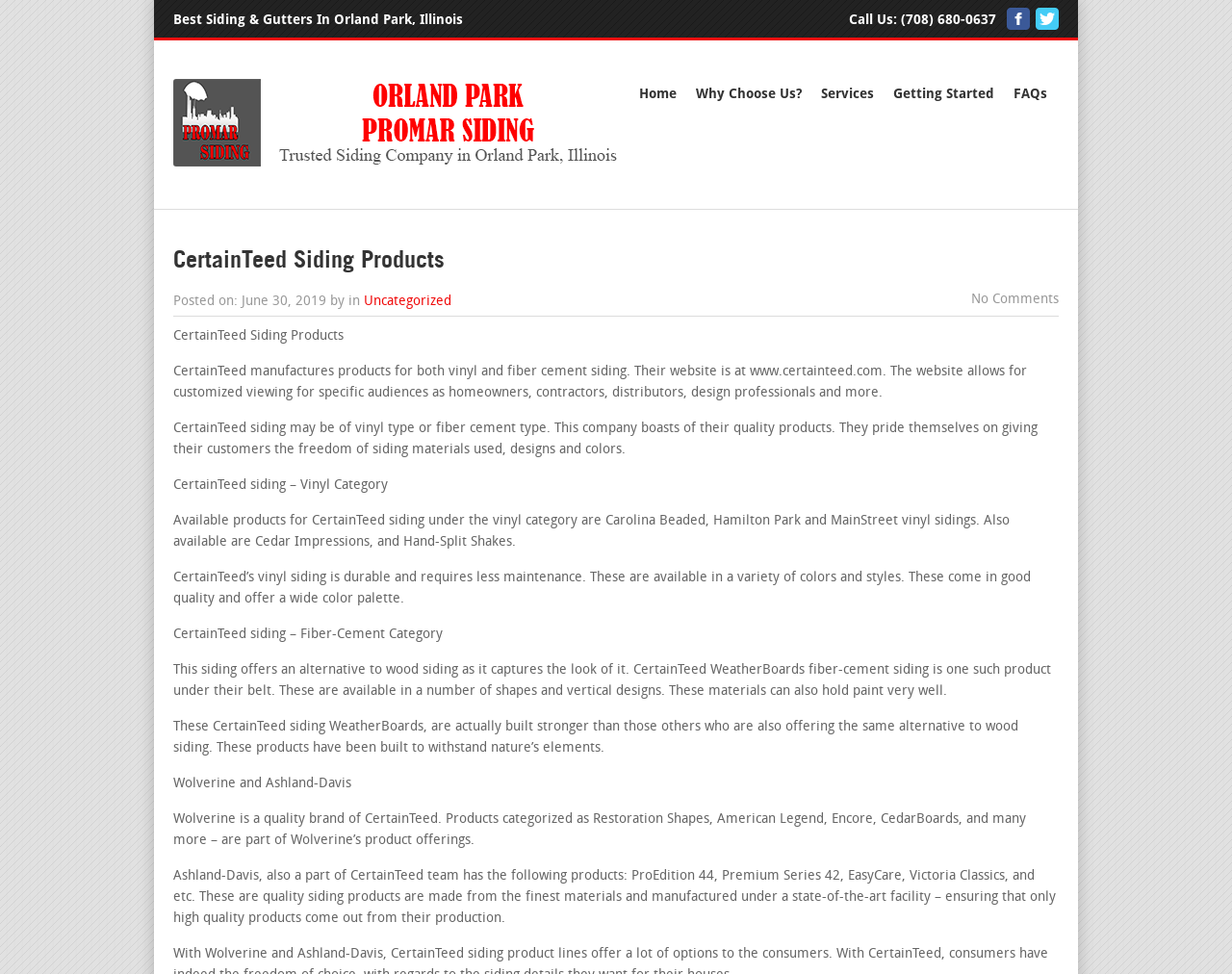Generate a thorough description of the webpage.

This webpage is about CertainTeed Siding Products, with a focus on vinyl and fiber cement siding. At the top, there is a heading "Best Siding & Gutters In Orland Park, Illinois" followed by a call-to-action "Call Us:" with a phone number. On the right side of the top section, there are three social media links.

Below the top section, there is a logo of "Orland Park Promar Siding" with a link to the website. Next to the logo, there is a navigation menu with links to "Home", "Why Choose Us?", "Services", "Getting Started", and "FAQs".

The main content of the webpage is divided into sections. The first section has a heading "CertainTeed Siding Products" and provides an overview of the company, stating that they manufacture products for both vinyl and fiber cement siding. The text also mentions that their website allows for customized viewing for specific audiences.

The following sections describe the different types of siding products offered by CertainTeed, including vinyl and fiber cement categories. The vinyl category includes products such as Carolina Beaded, Hamilton Park, and MainStreet vinyl sidings, while the fiber-cement category includes CertainTeed WeatherBoards fiber-cement siding. The text highlights the features and benefits of each type of siding, including durability, low maintenance, and a wide range of colors and styles.

There are also sections that describe the quality and features of CertainTeed's vinyl siding, including its durability and resistance to nature's elements. Additionally, the webpage mentions two brands under CertainTeed, Wolverine and Ashland-Davis, and lists their product offerings.

Throughout the webpage, there are several blocks of text that provide detailed information about CertainTeed's siding products, their features, and benefits.